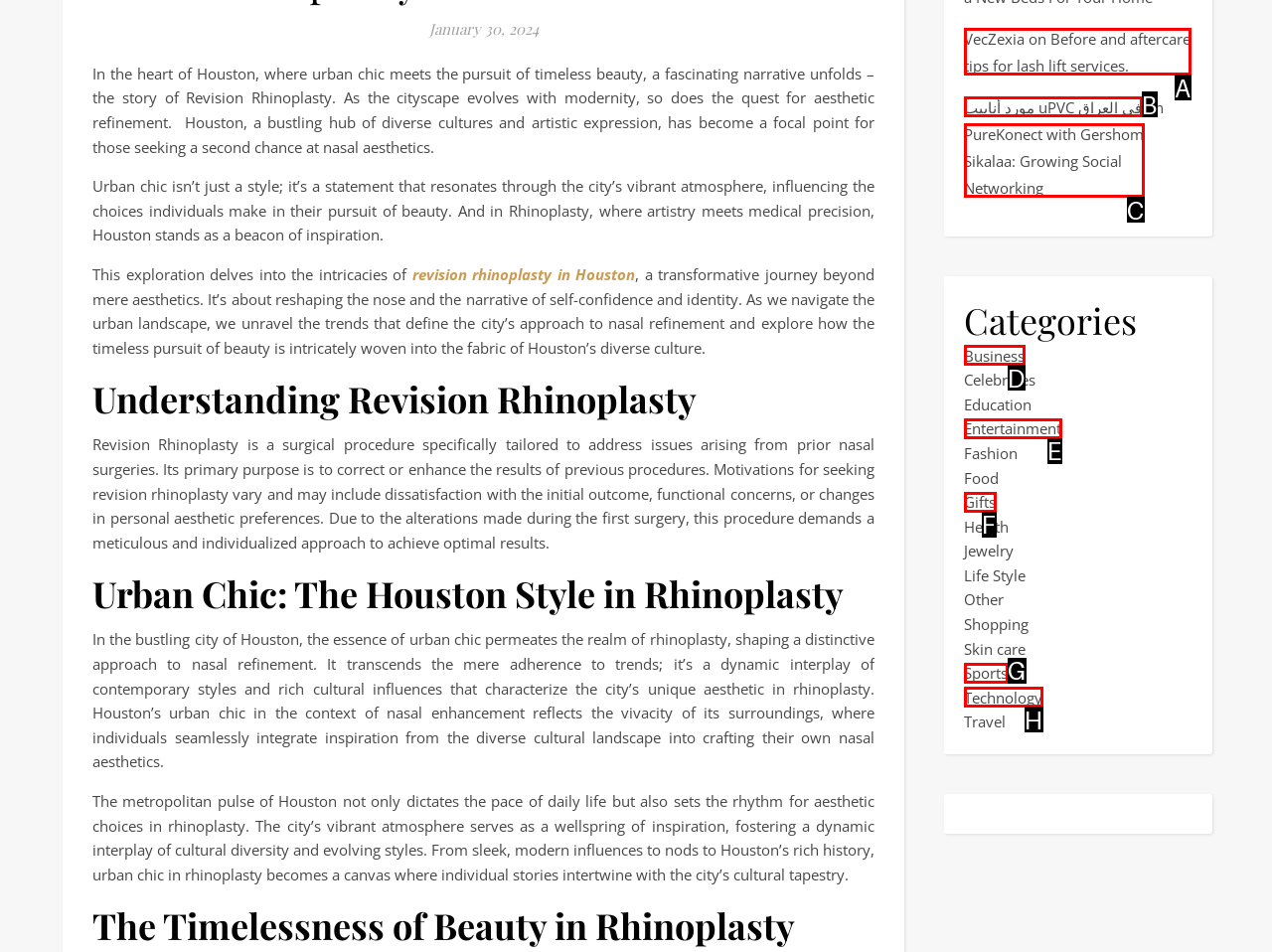Identify the bounding box that corresponds to: مورد أنابيب uPVC في العراق
Respond with the letter of the correct option from the provided choices.

B